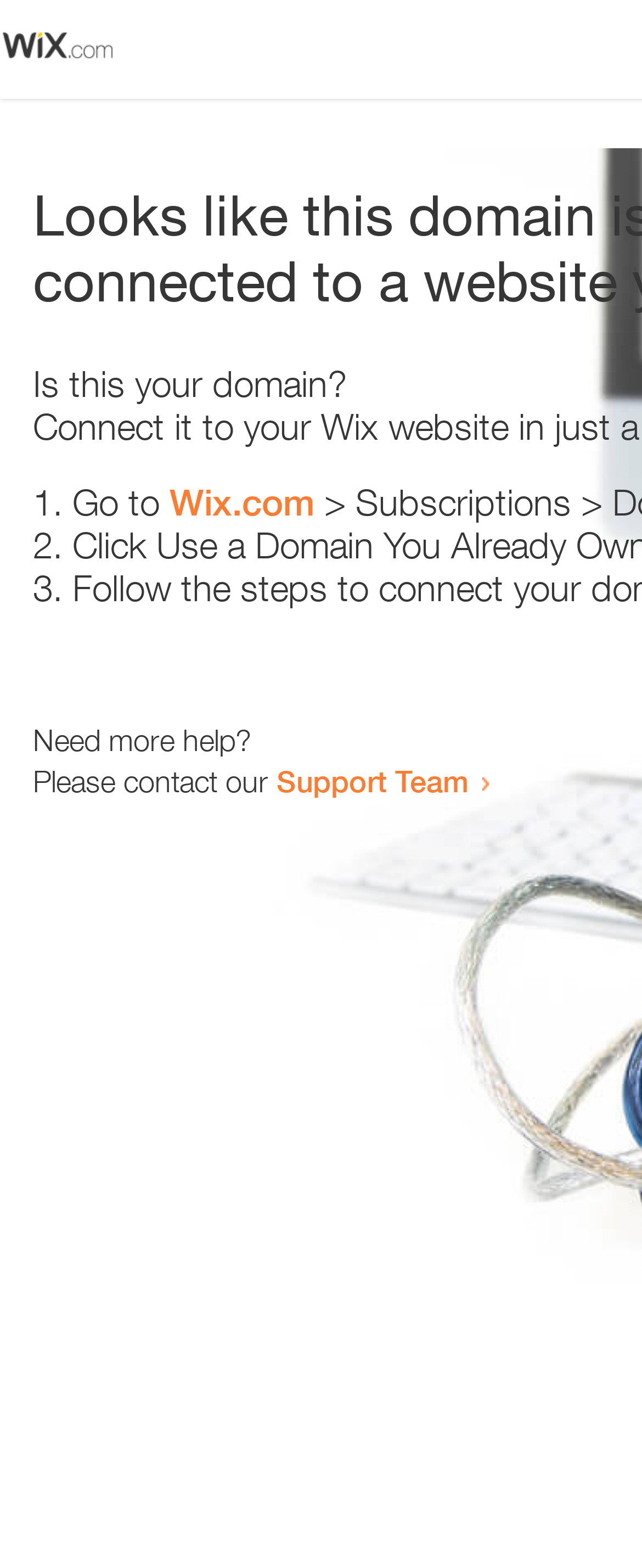What is the domain being referred to?
Using the visual information, answer the question in a single word or phrase.

Wix.com